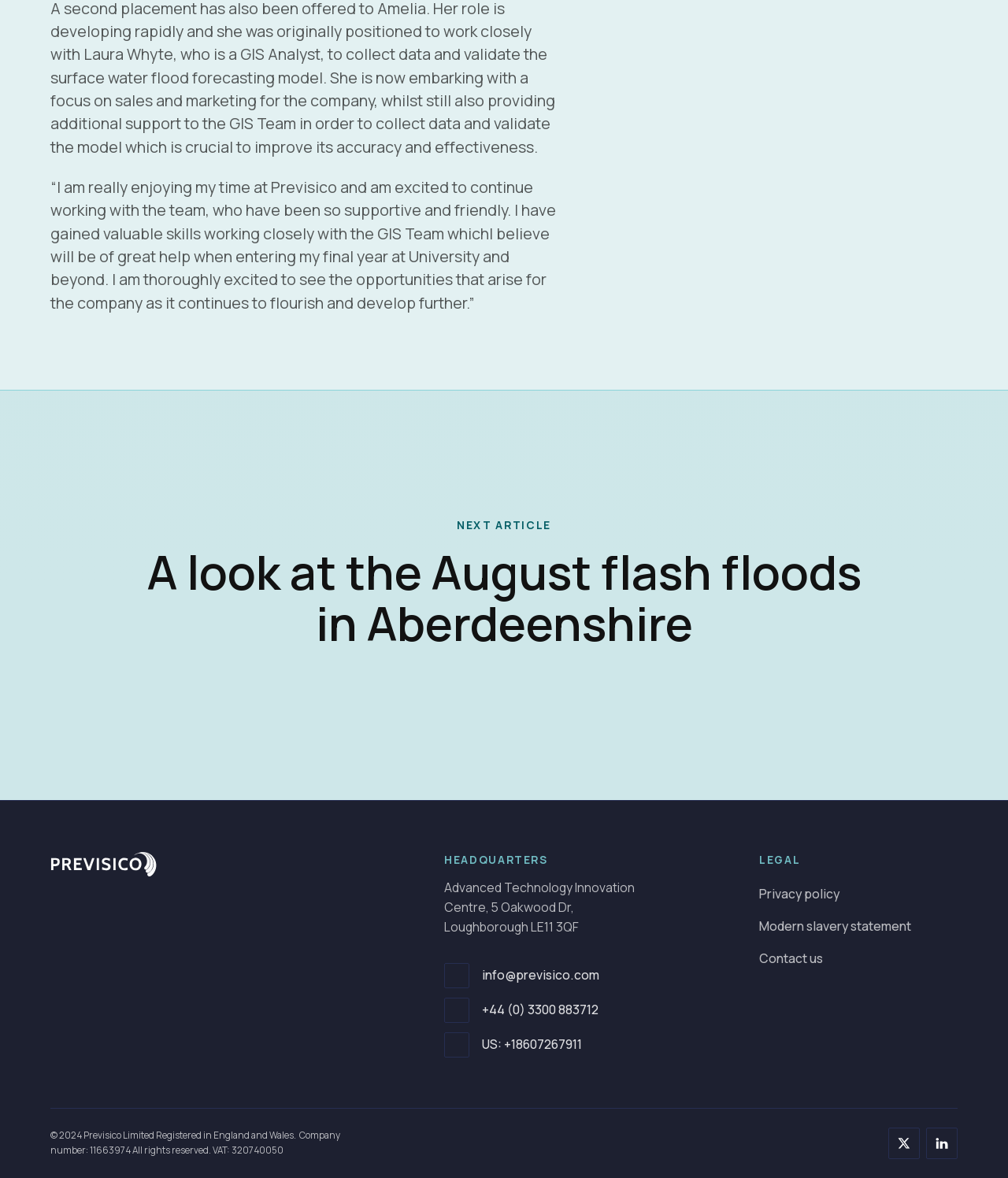What is the purpose of the link 'A look at the August flash floods in Aberdeenshire'?
Answer the question with as much detail as possible.

I inferred the purpose of the link by looking at the text 'A look at the August flash floods in Aberdeenshire' which suggests that it is an article title, and the link is likely to take the user to the article's content.